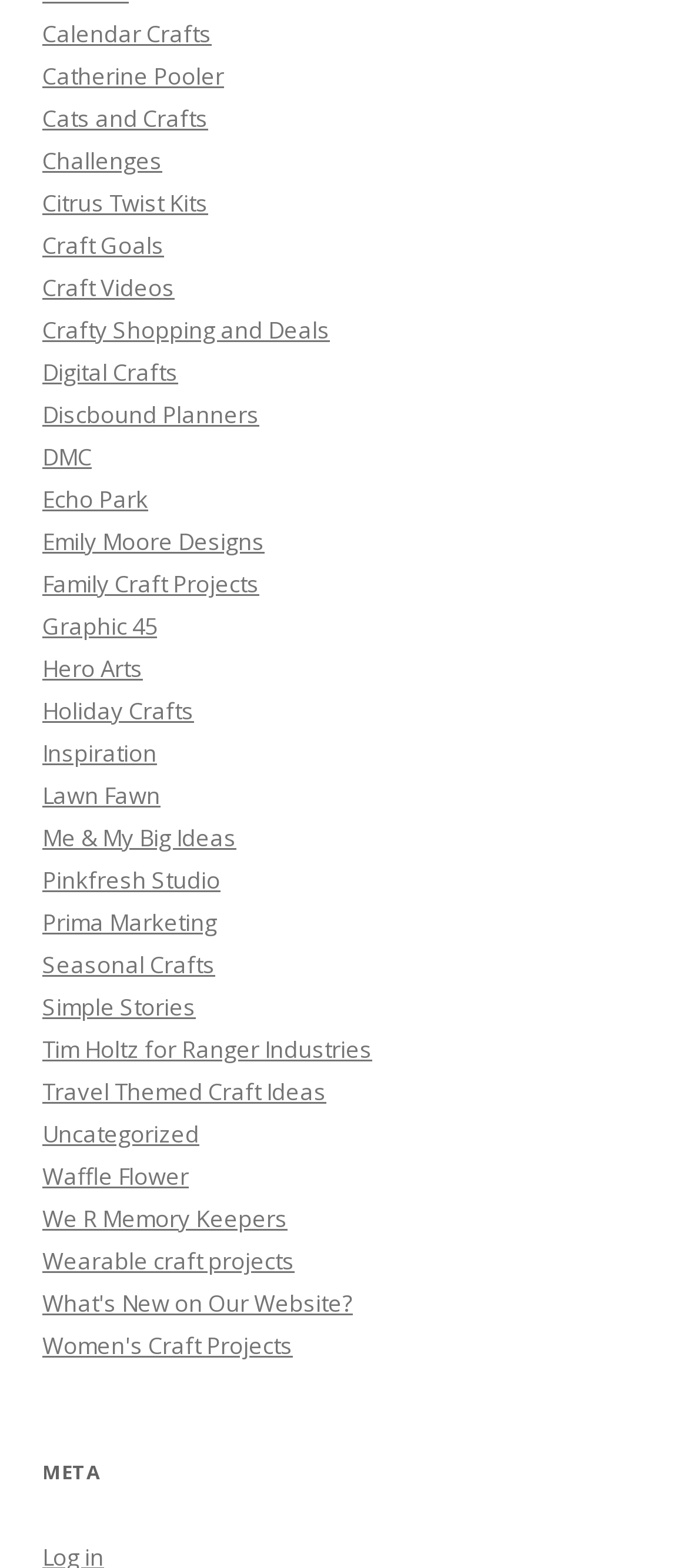Please identify the bounding box coordinates of the clickable area that will fulfill the following instruction: "Watch Craft Videos". The coordinates should be in the format of four float numbers between 0 and 1, i.e., [left, top, right, bottom].

[0.062, 0.174, 0.254, 0.194]